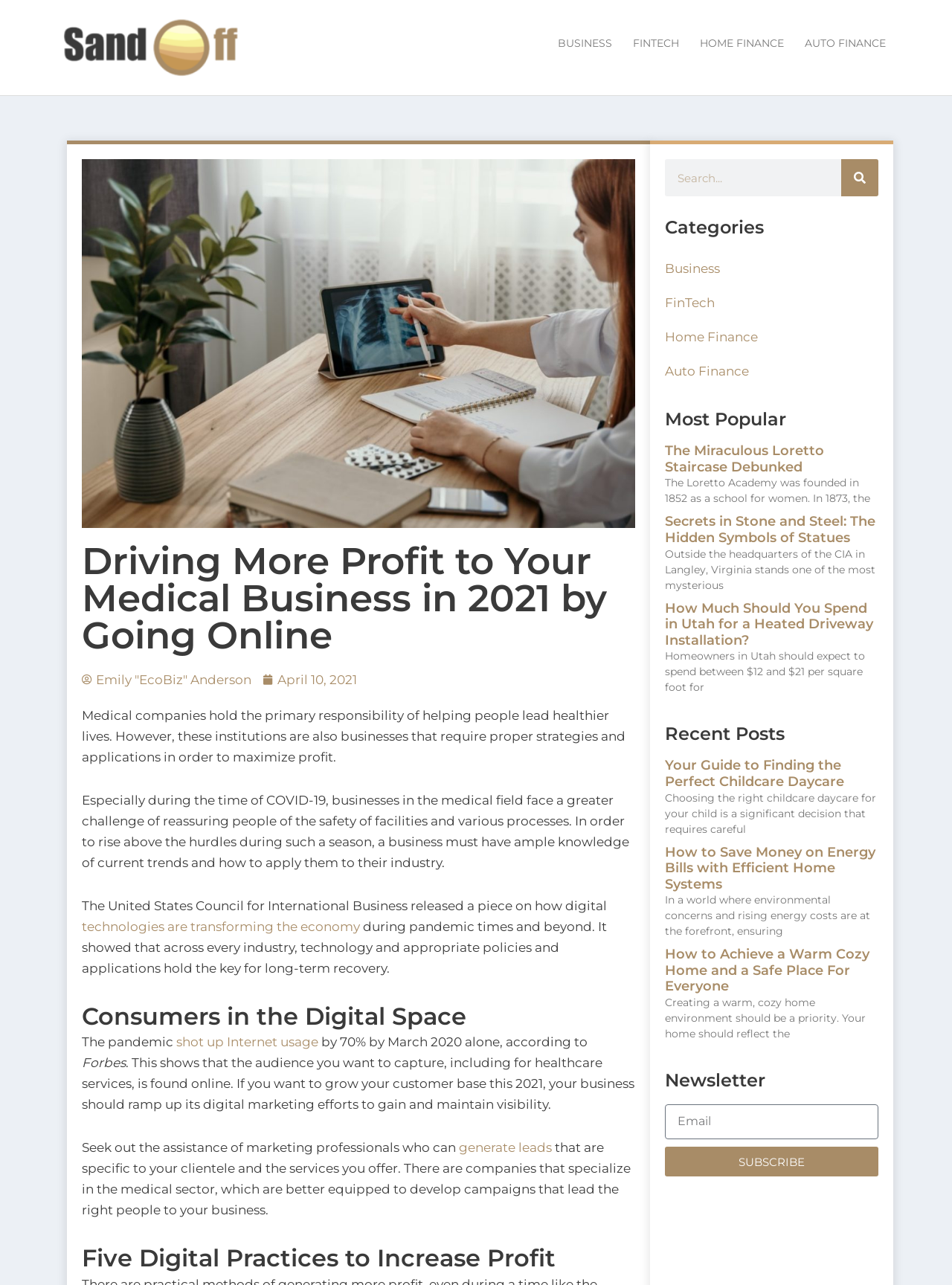Please find the bounding box for the UI component described as follows: "Emily "EcoBiz" Anderson".

[0.086, 0.521, 0.264, 0.537]